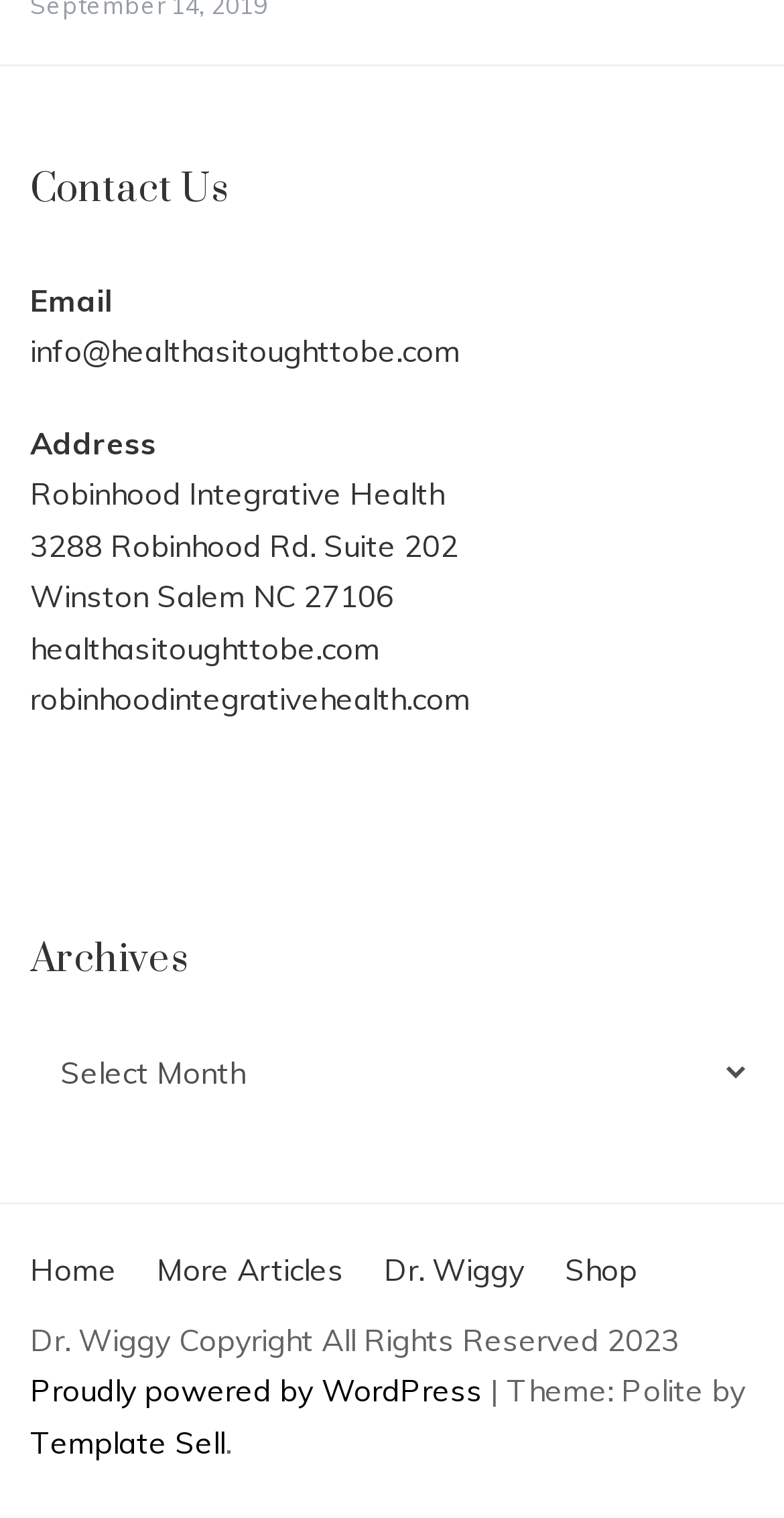Mark the bounding box of the element that matches the following description: "Proudly powered by WordPress".

[0.038, 0.904, 0.626, 0.929]